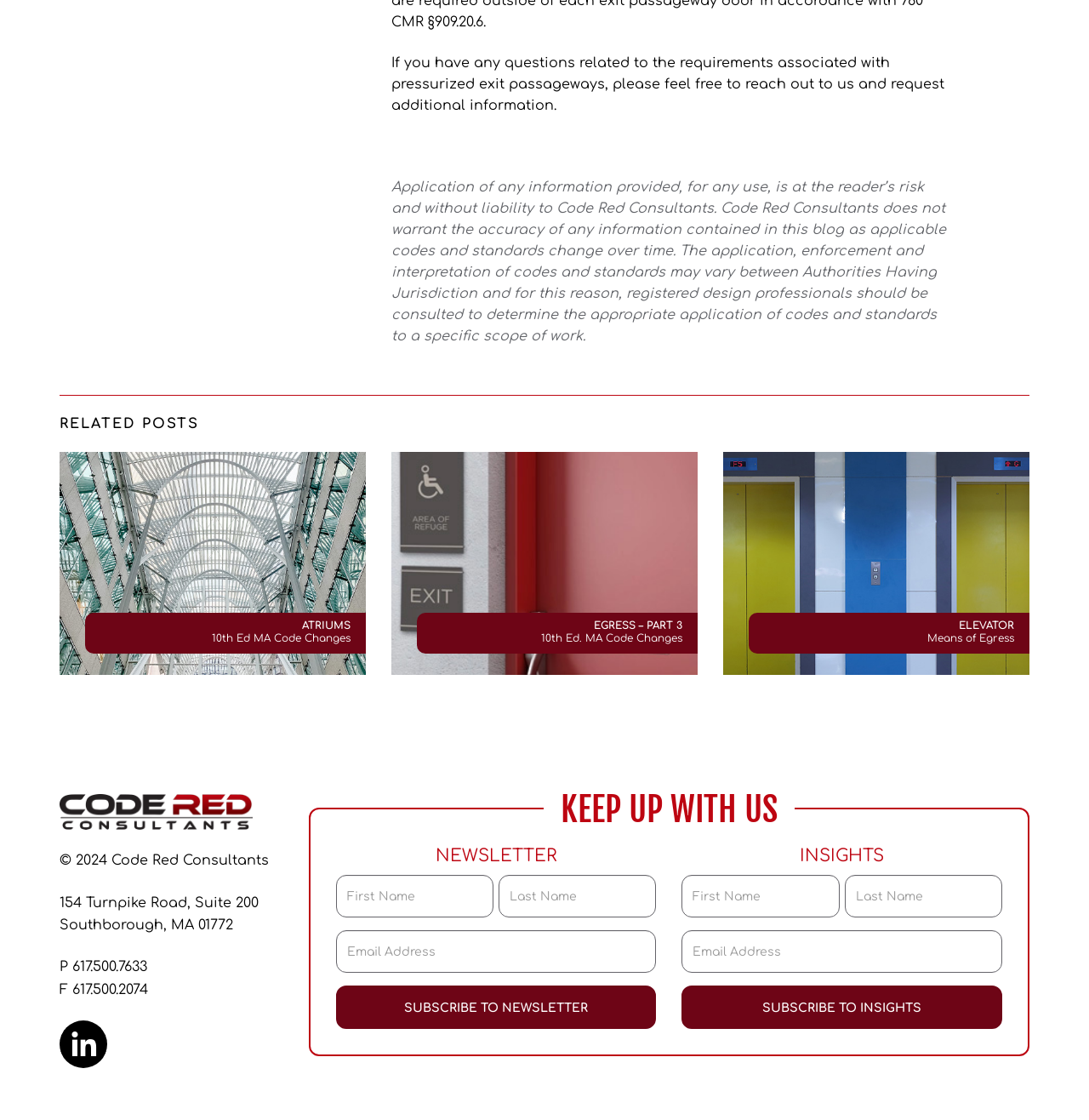Identify the bounding box coordinates of the part that should be clicked to carry out this instruction: "Read EGRESS – PART 3 10th Ed. MA Code Changes".

[0.397, 0.553, 0.627, 0.575]